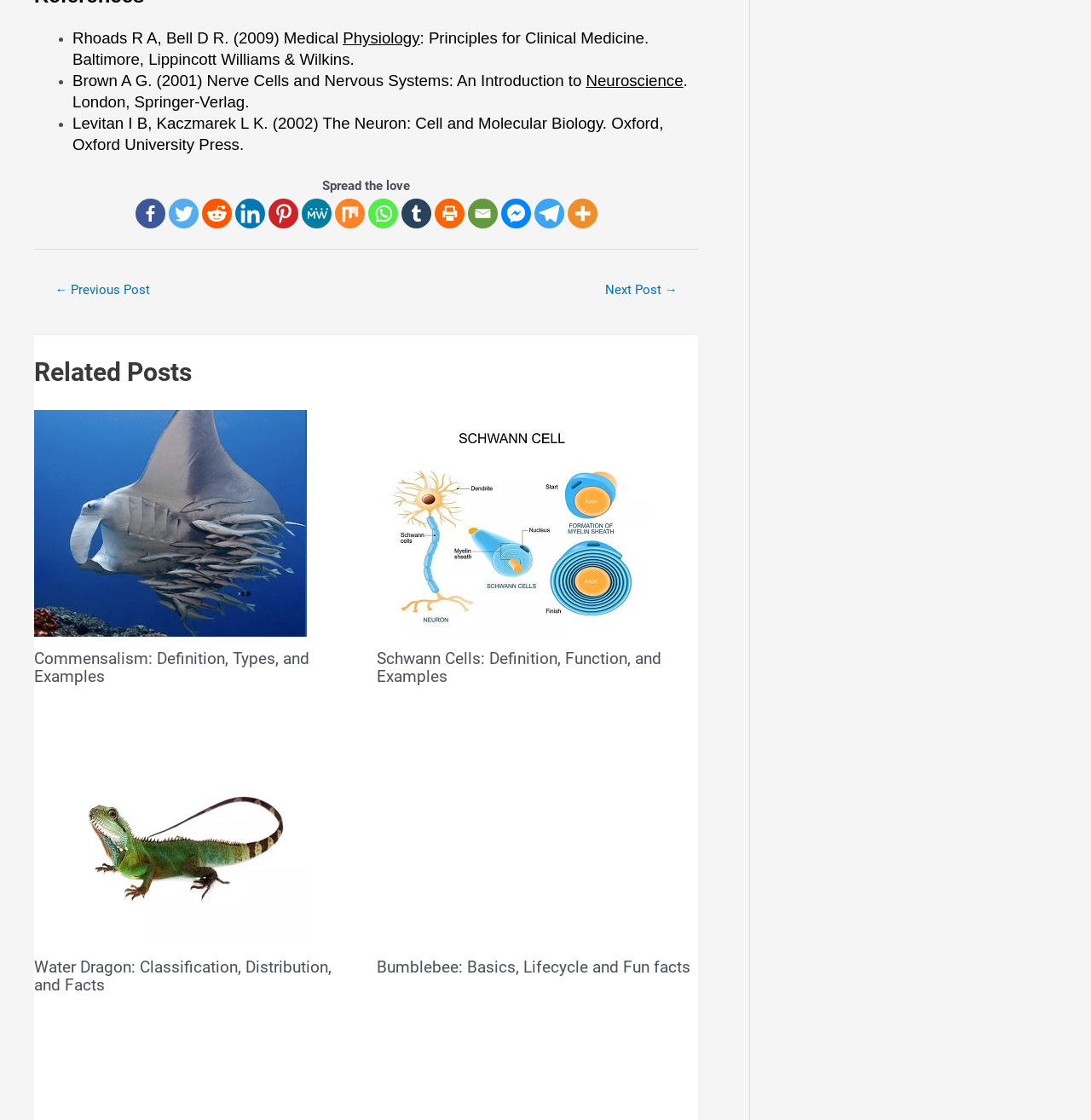Predict the bounding box coordinates for the UI element described as: "Physiology". The coordinates should be four float numbers between 0 and 1, presented as [left, top, right, bottom].

[0.314, 0.026, 0.385, 0.042]